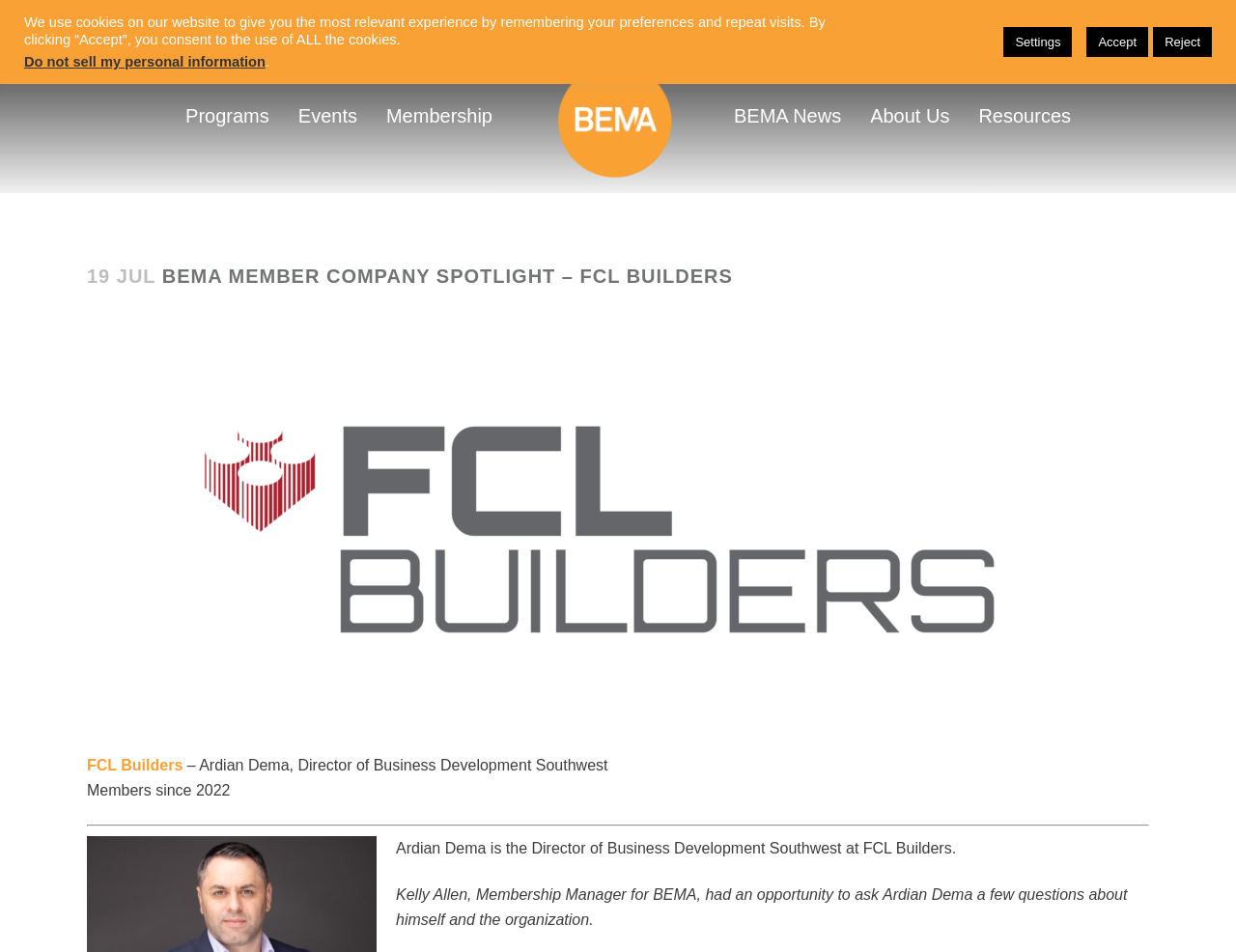Identify the bounding box for the described UI element: "Programs".

[0.142, 0.051, 0.233, 0.193]